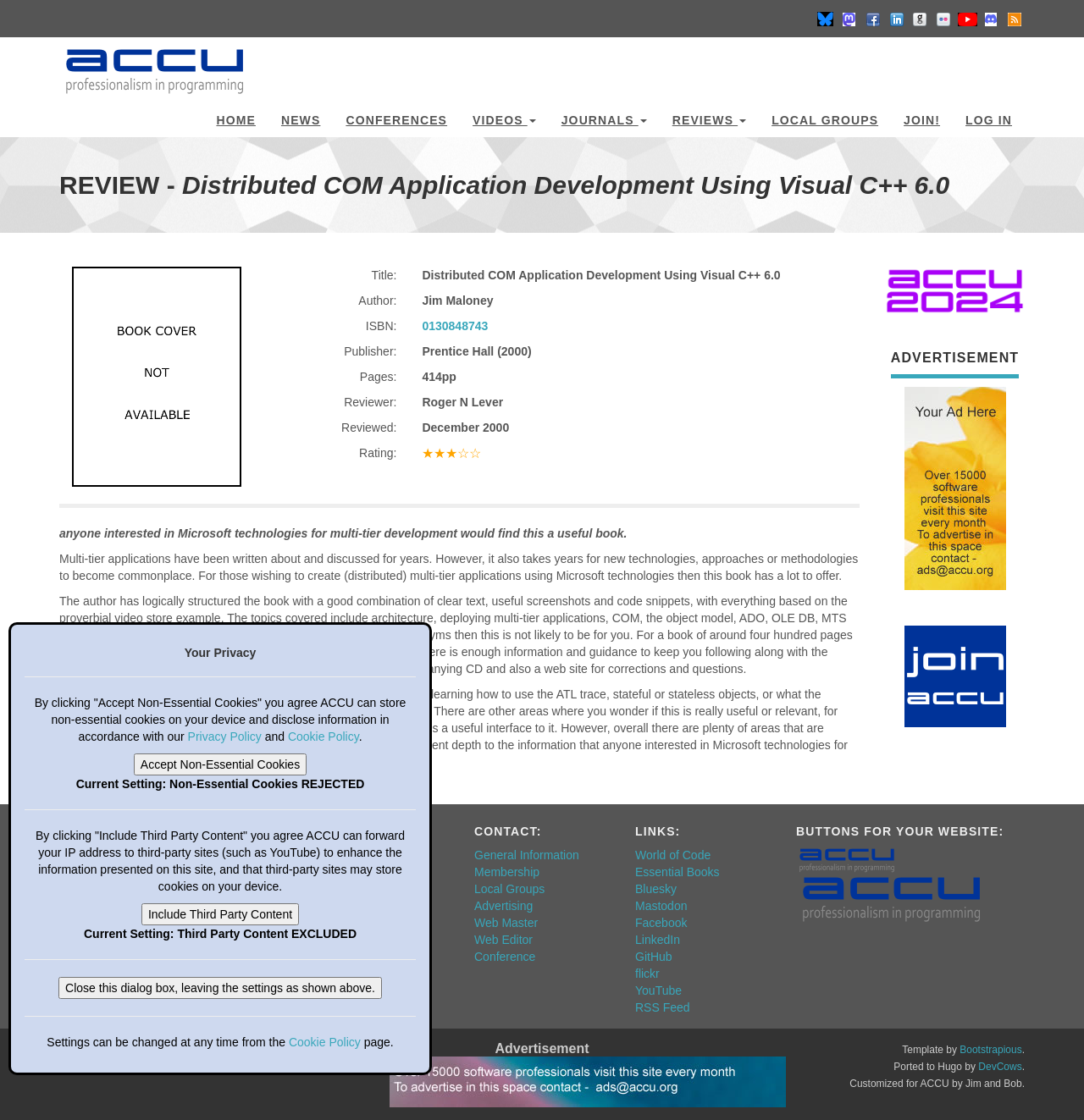What is the title of the book being reviewed?
Answer the question with a single word or phrase derived from the image.

Distributed COM Application Development Using Visual C++ 6.0